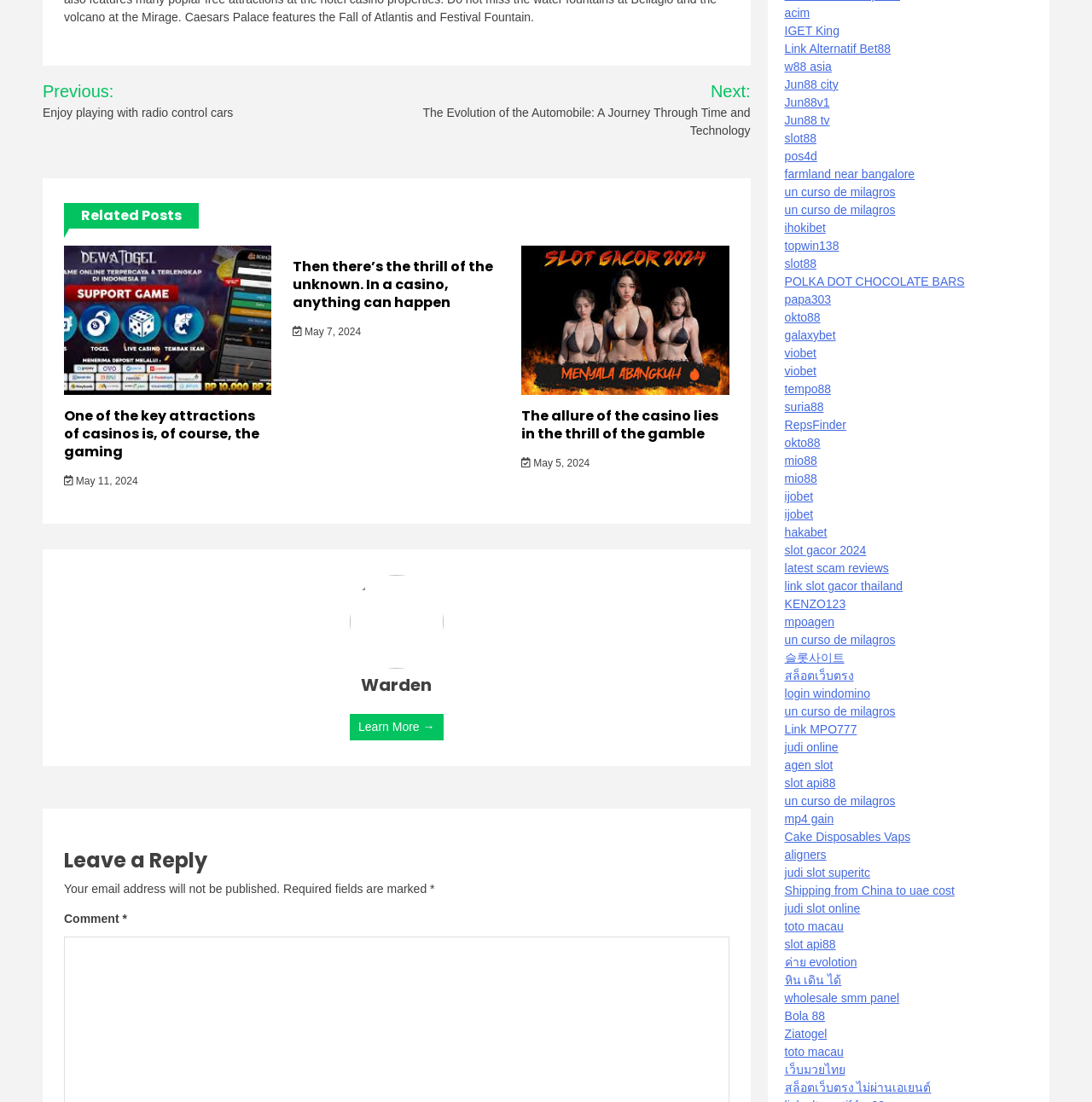Please pinpoint the bounding box coordinates for the region I should click to adhere to this instruction: "Shop Flybird".

None